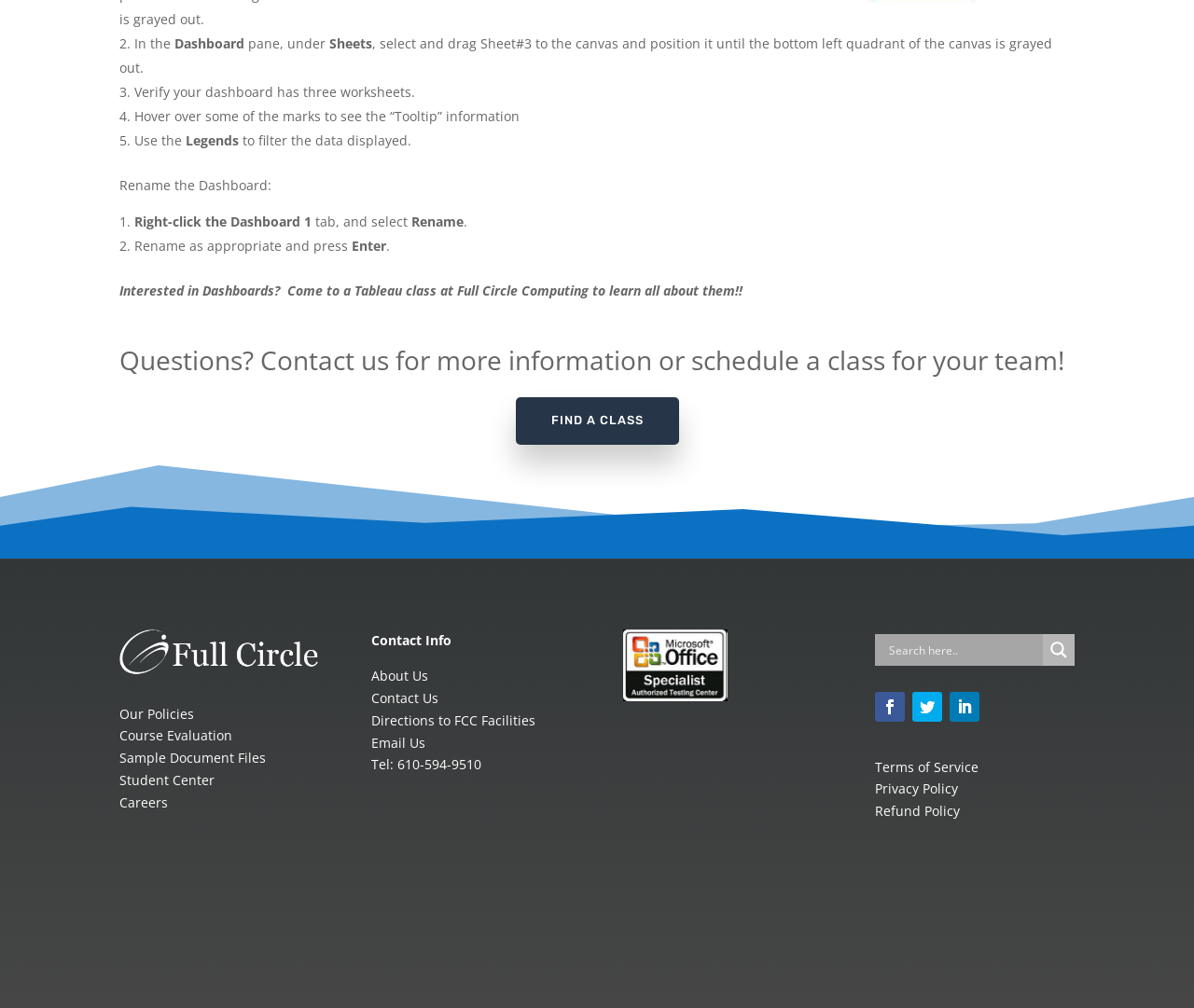Provide a short, one-word or phrase answer to the question below:
What is the purpose of the search form?

to search